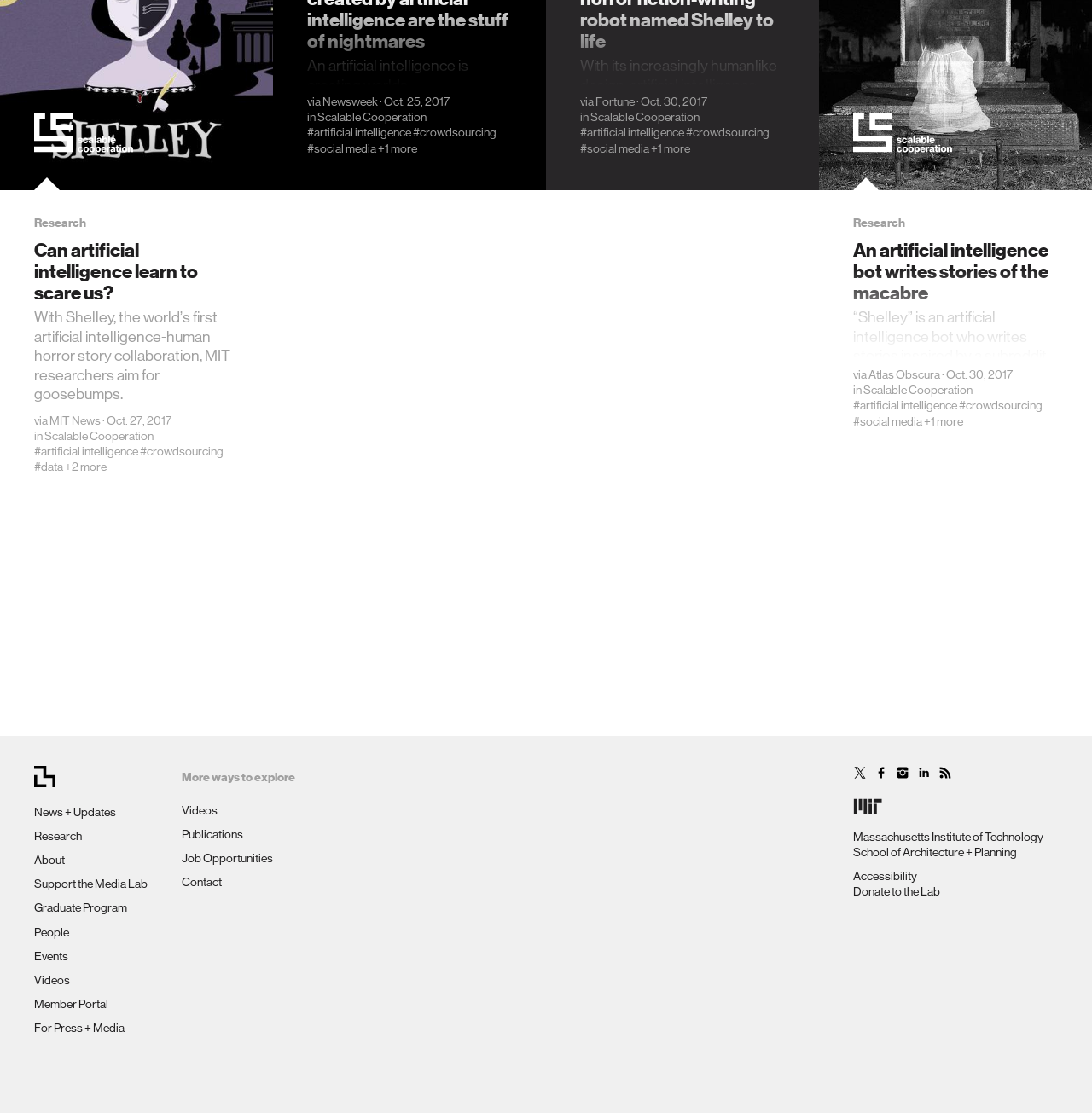Pinpoint the bounding box coordinates of the clickable element to carry out the following instruction: "Go to News + Updates."

[0.031, 0.723, 0.106, 0.735]